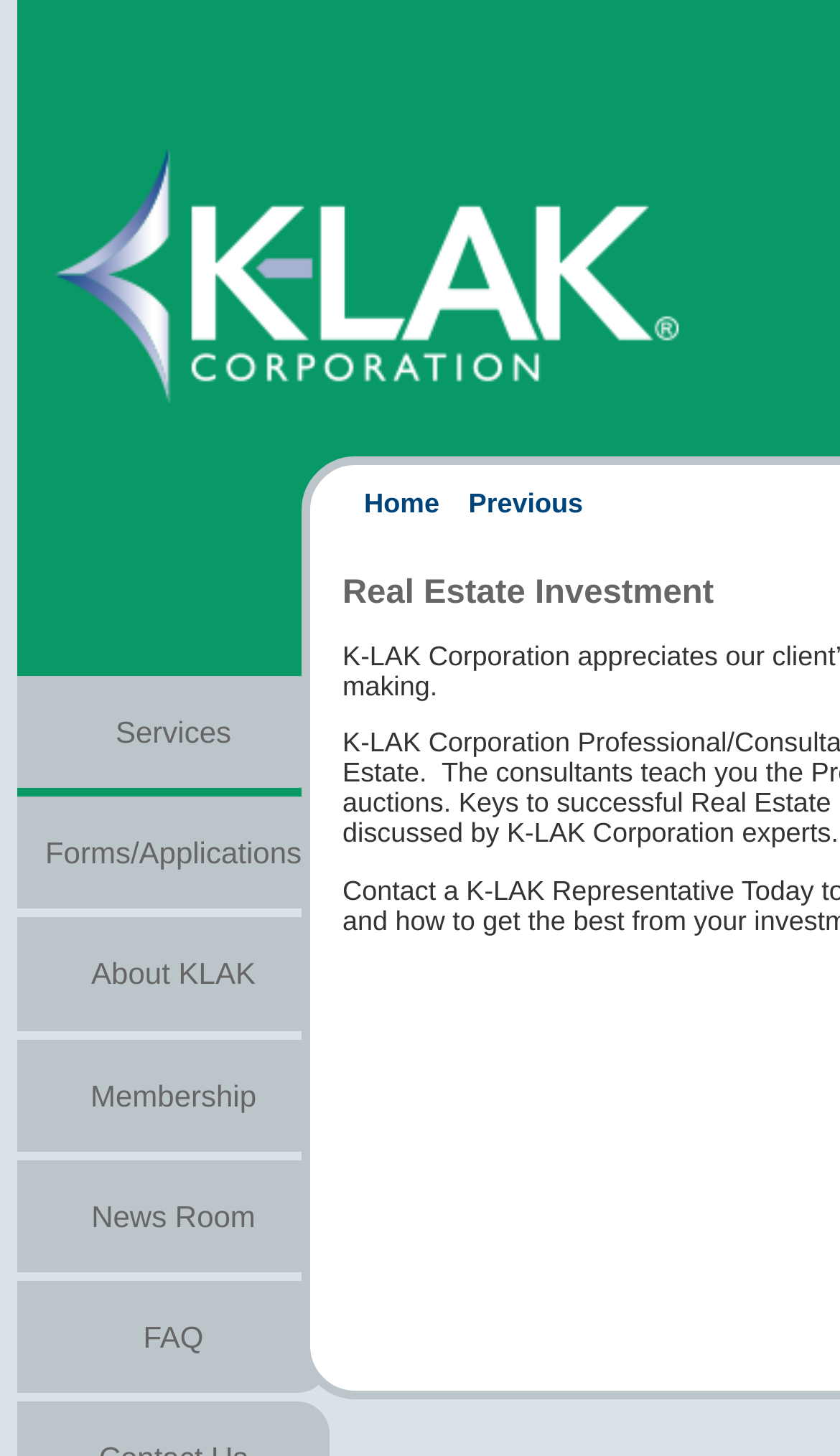Please identify the bounding box coordinates of the element that needs to be clicked to perform the following instruction: "go to news room".

[0.109, 0.801, 0.304, 0.847]